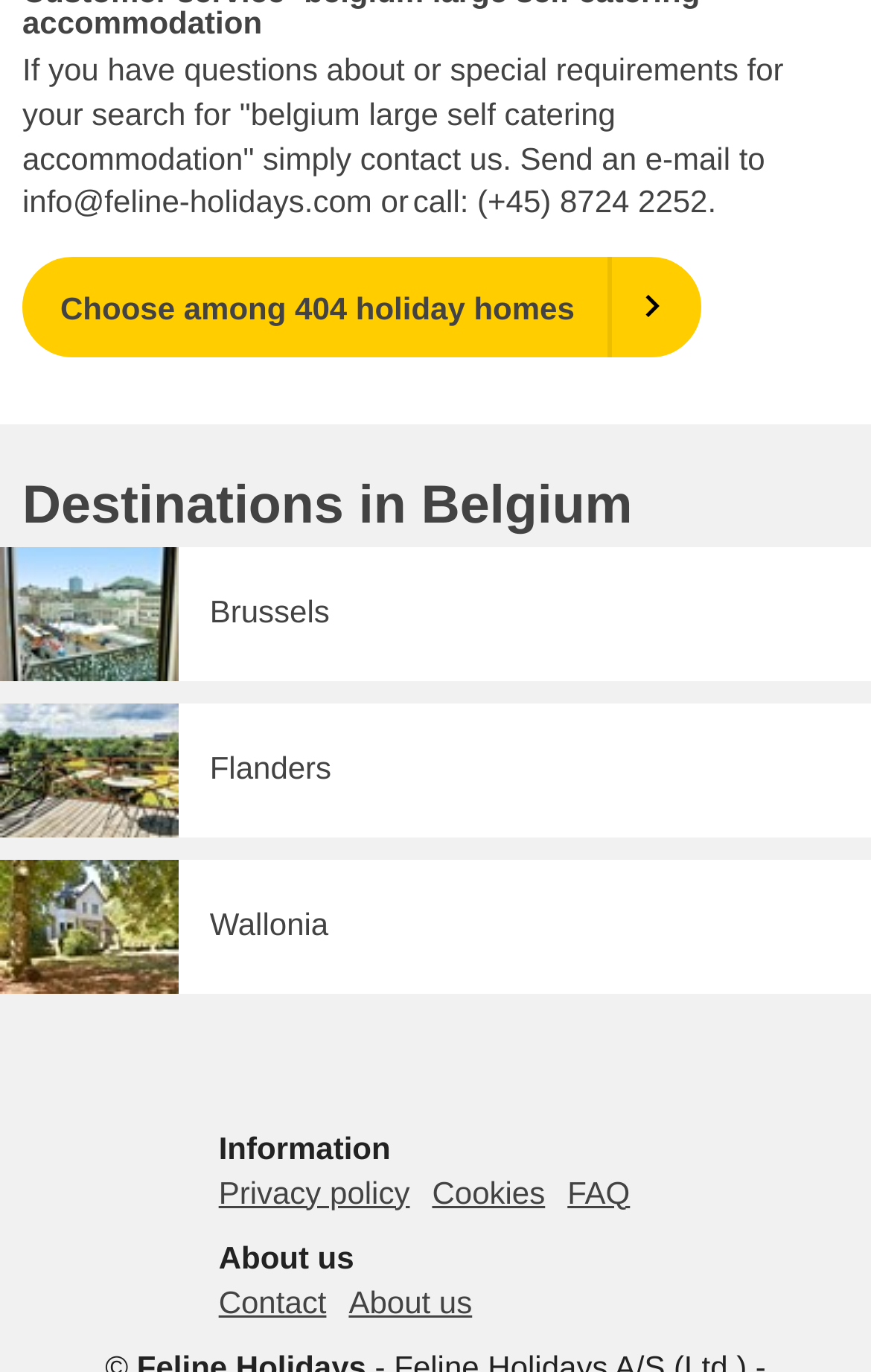What are the three regions of Belgium listed?
Provide a detailed and well-explained answer to the question.

The answer can be found by looking at the links under the 'Destinations in Belgium' heading, which lists three regions of Belgium: Brussels, Flanders, and Wallonia.